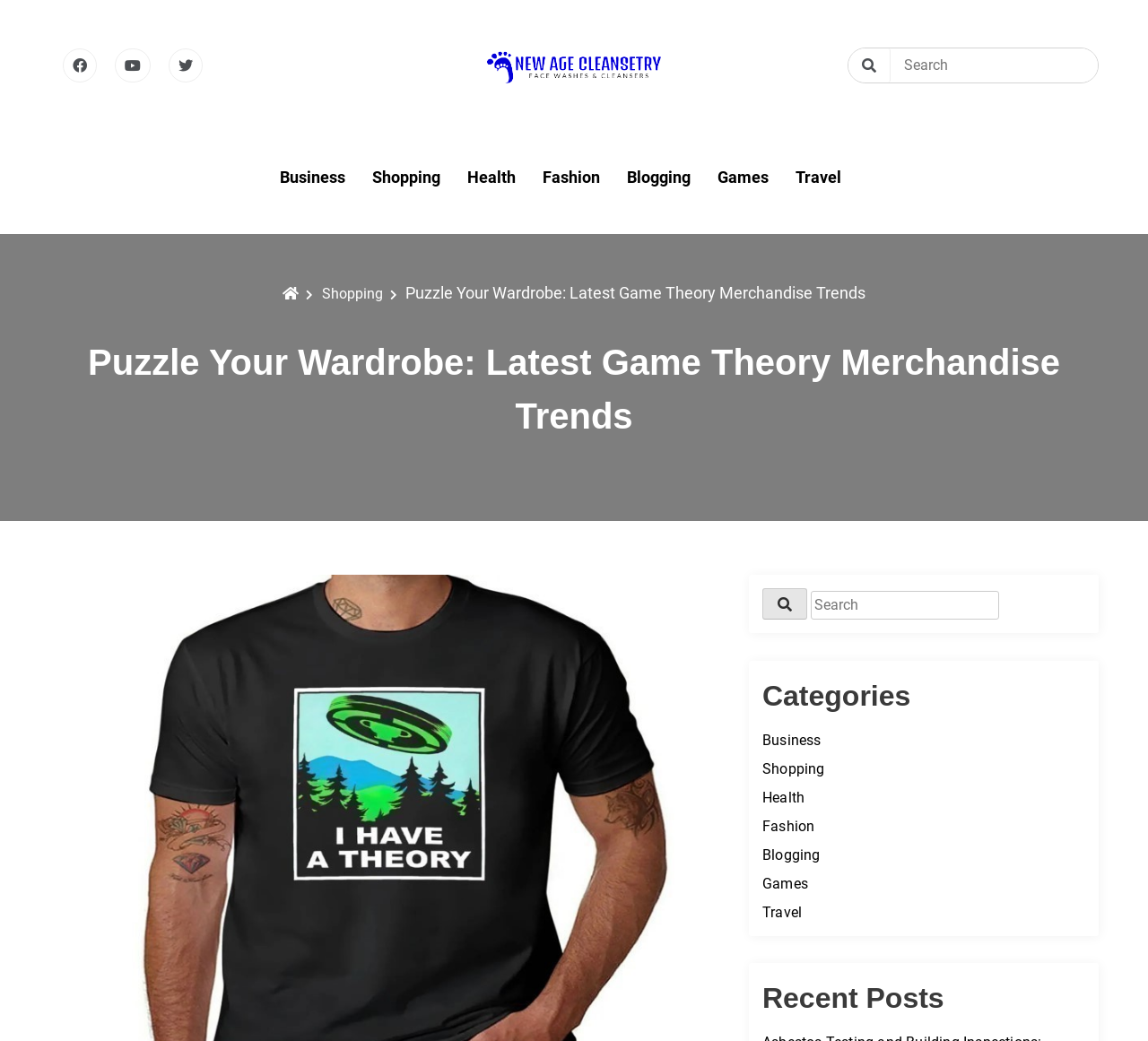Pinpoint the bounding box coordinates of the element to be clicked to execute the instruction: "Search for products".

[0.738, 0.046, 0.957, 0.08]